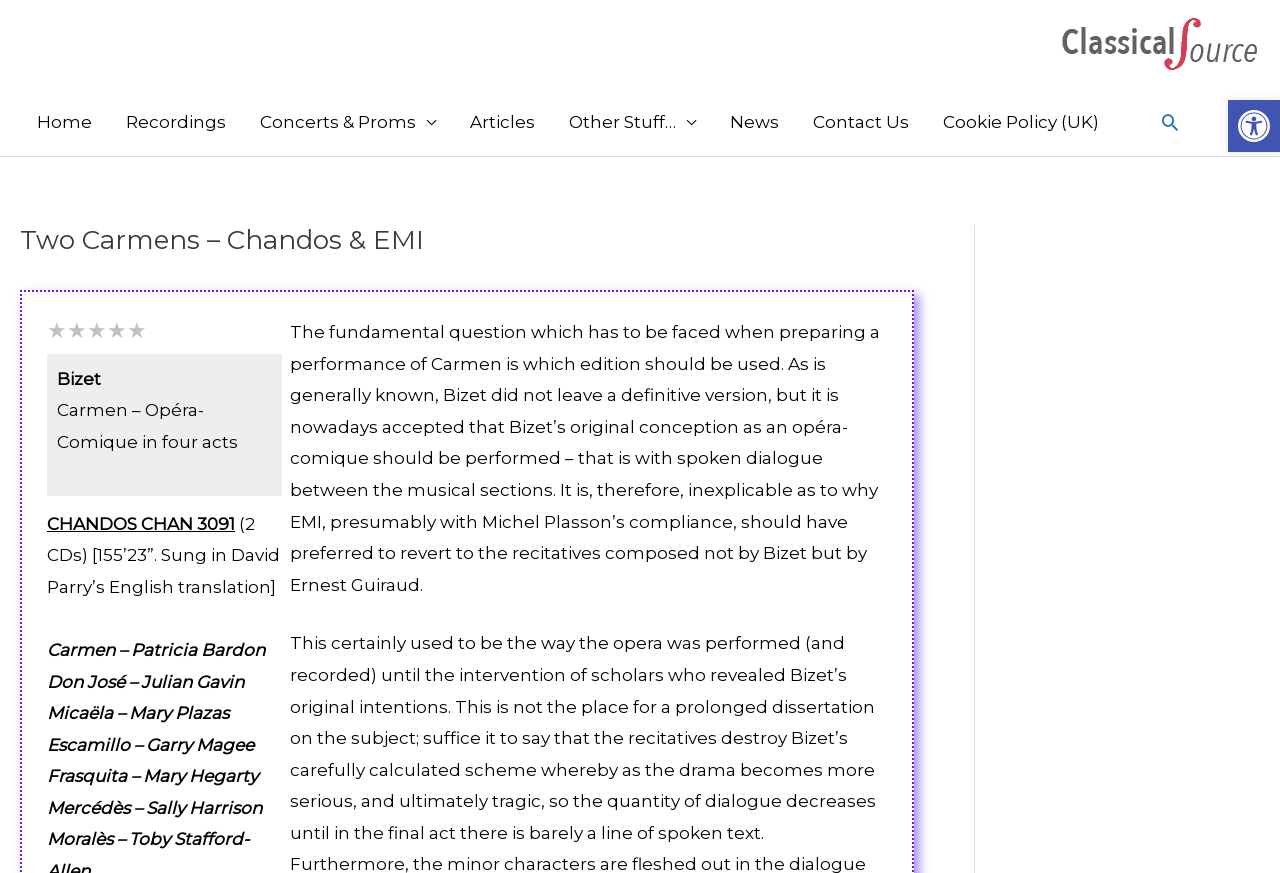Use a single word or phrase to answer the question:
What is the rating of the opera?

0 of 5 stars